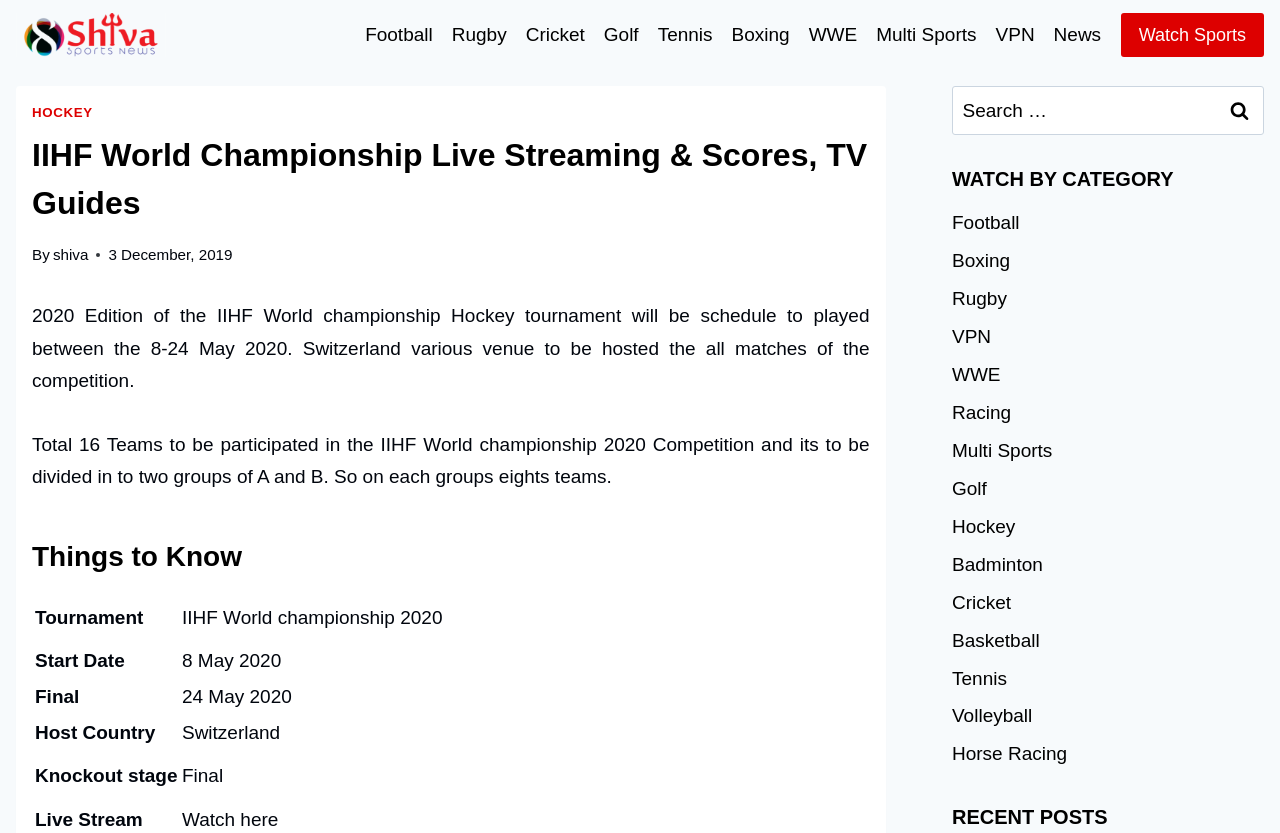Indicate the bounding box coordinates of the element that must be clicked to execute the instruction: "Search for something". The coordinates should be given as four float numbers between 0 and 1, i.e., [left, top, right, bottom].

[0.744, 0.103, 0.988, 0.163]